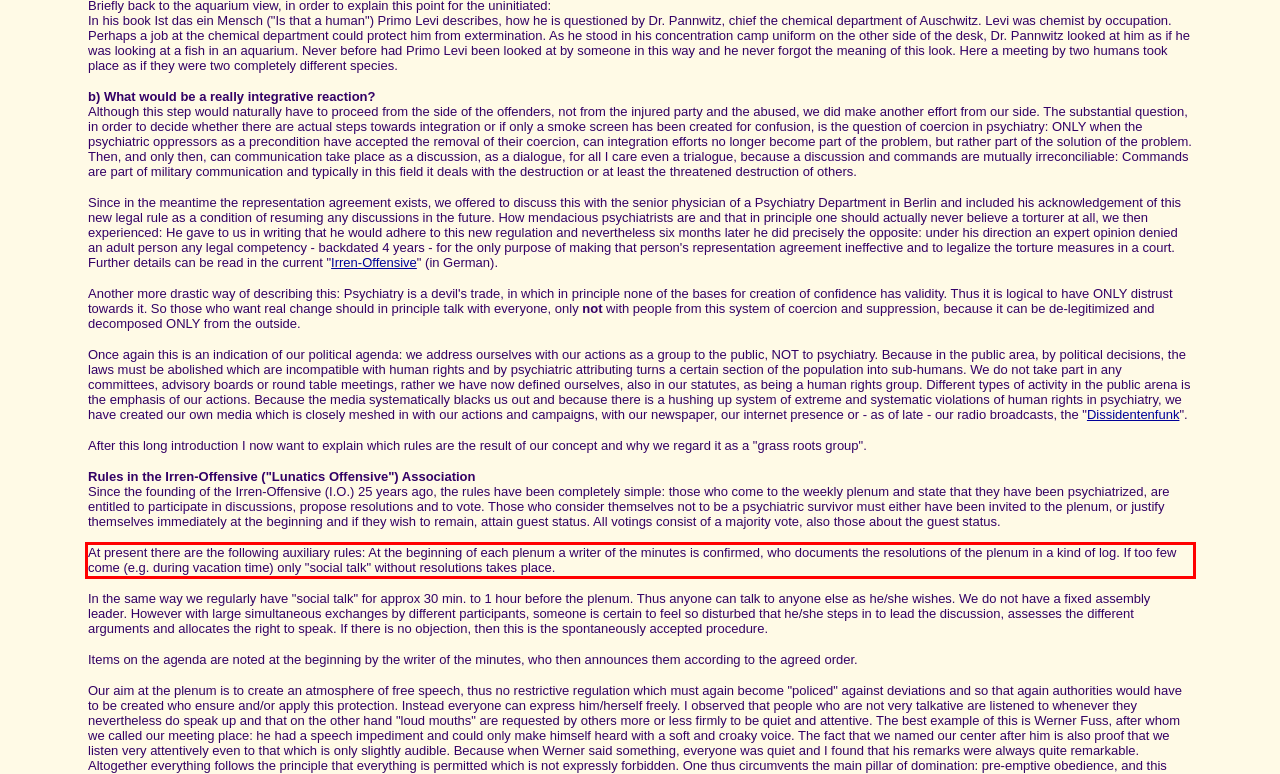Given the screenshot of a webpage, identify the red rectangle bounding box and recognize the text content inside it, generating the extracted text.

At present there are the following auxiliary rules: At the beginning of each plenum a writer of the minutes is confirmed, who documents the resolutions of the plenum in a kind of log. If too few come (e.g. during vacation time) only "social talk" without resolutions takes place.